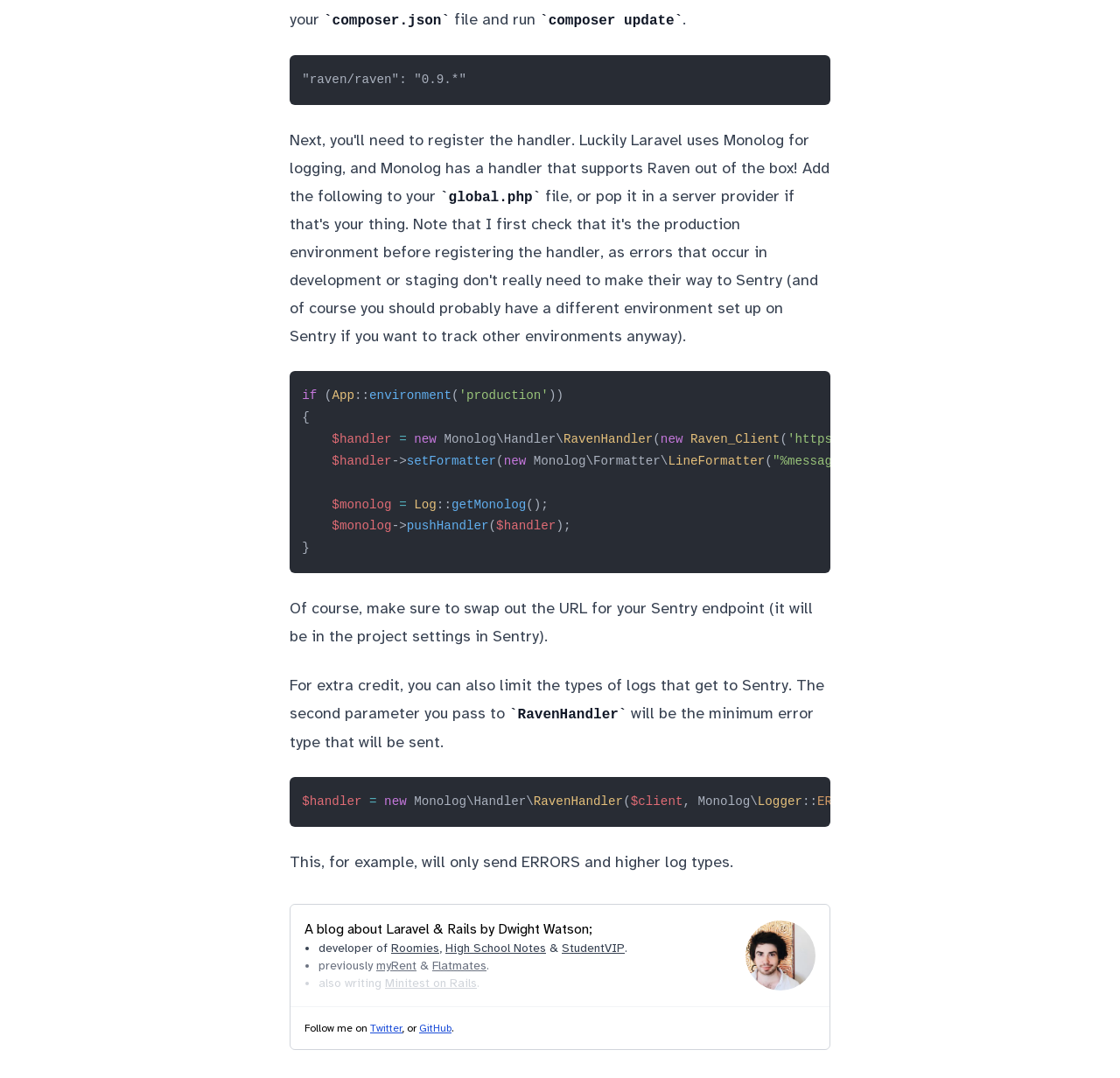Locate the bounding box of the UI element described in the following text: "myRent".

[0.336, 0.888, 0.372, 0.902]